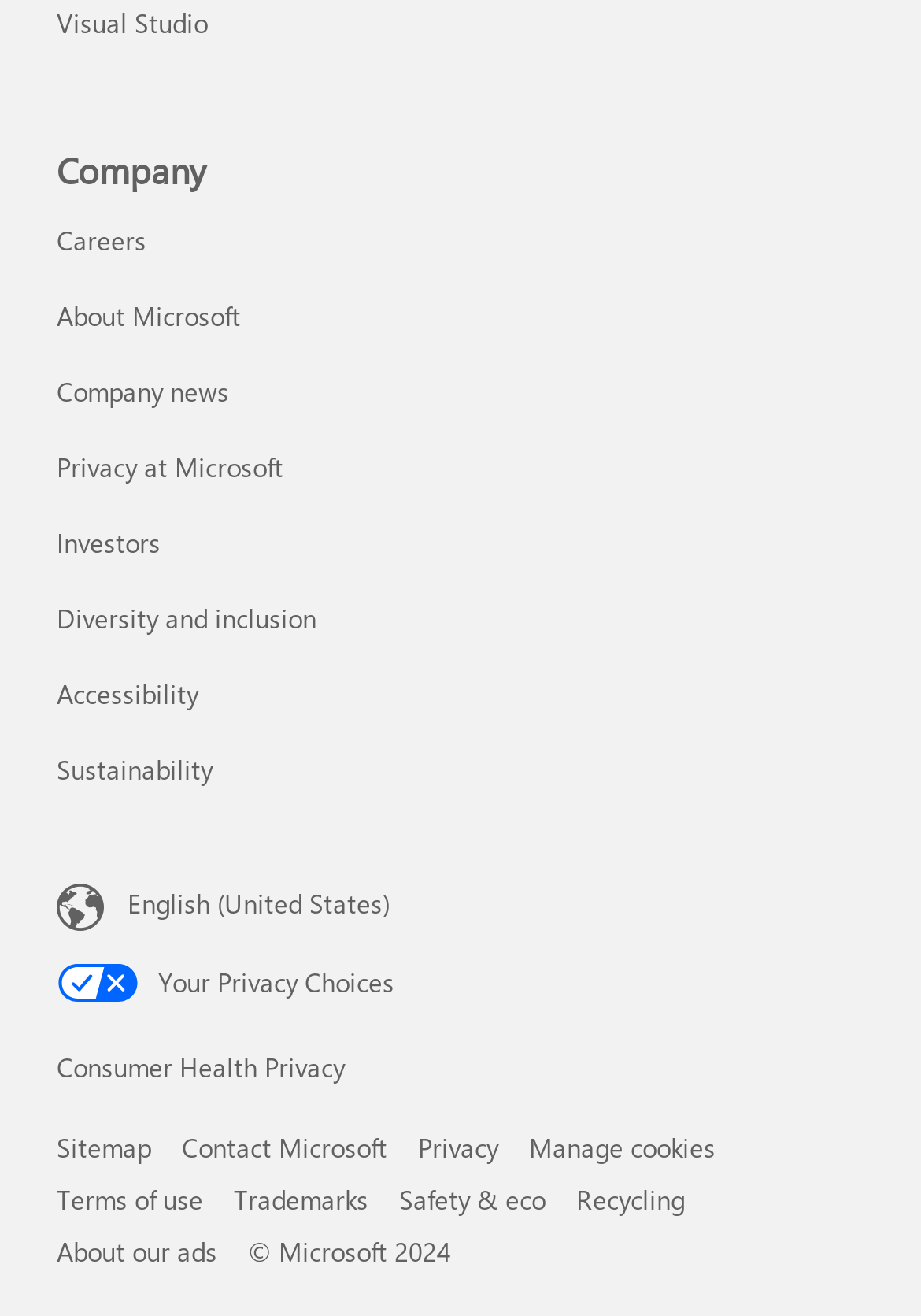Pinpoint the bounding box coordinates of the element that must be clicked to accomplish the following instruction: "Select Content Language". The coordinates should be in the format of four float numbers between 0 and 1, i.e., [left, top, right, bottom].

[0.062, 0.669, 0.938, 0.712]